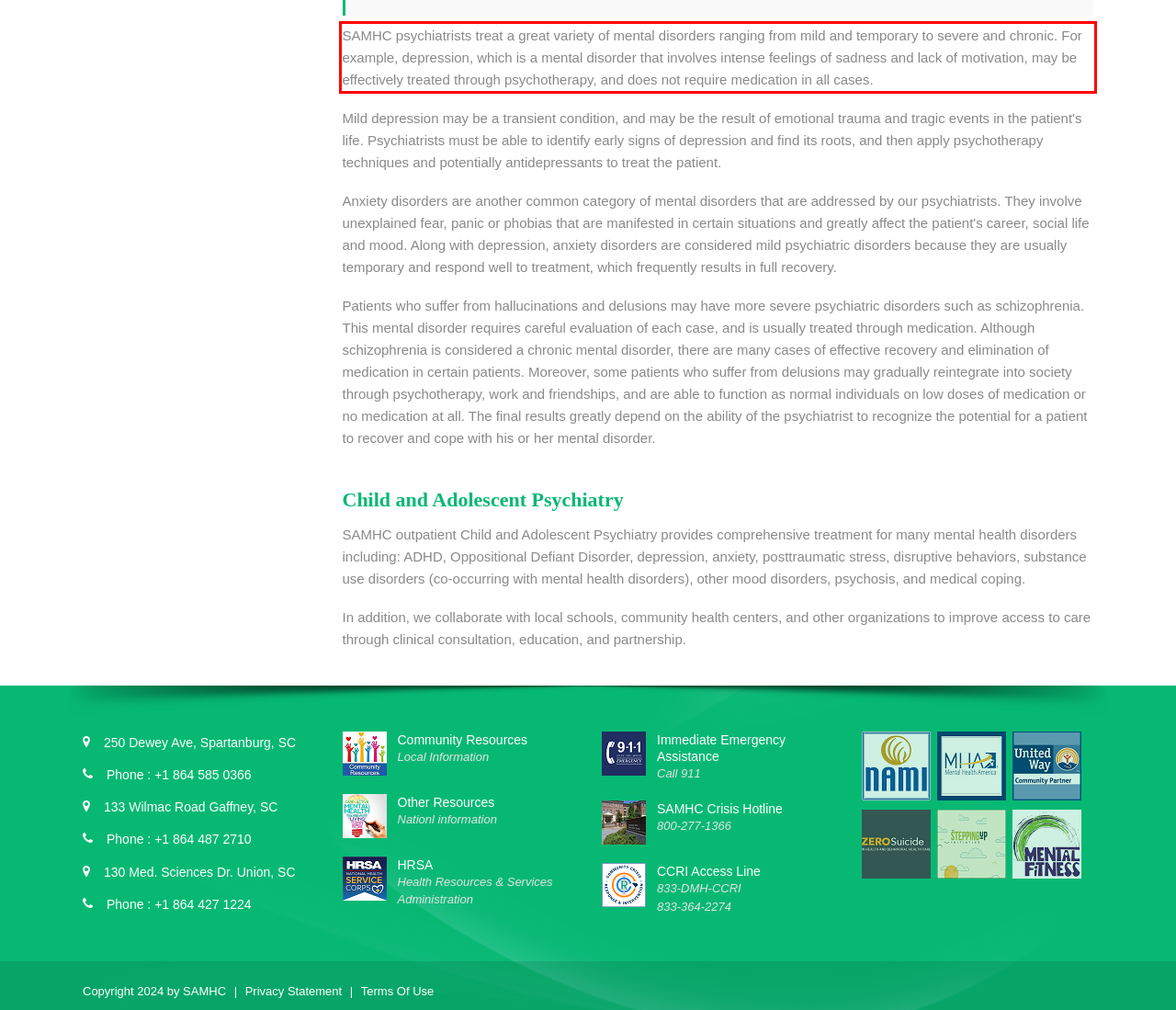Perform OCR on the text inside the red-bordered box in the provided screenshot and output the content.

SAMHC psychiatrists treat a great variety of mental disorders ranging from mild and temporary to severe and chronic. For example, depression, which is a mental disorder that involves intense feelings of sadness and lack of motivation, may be effectively treated through psychotherapy, and does not require medication in all cases.